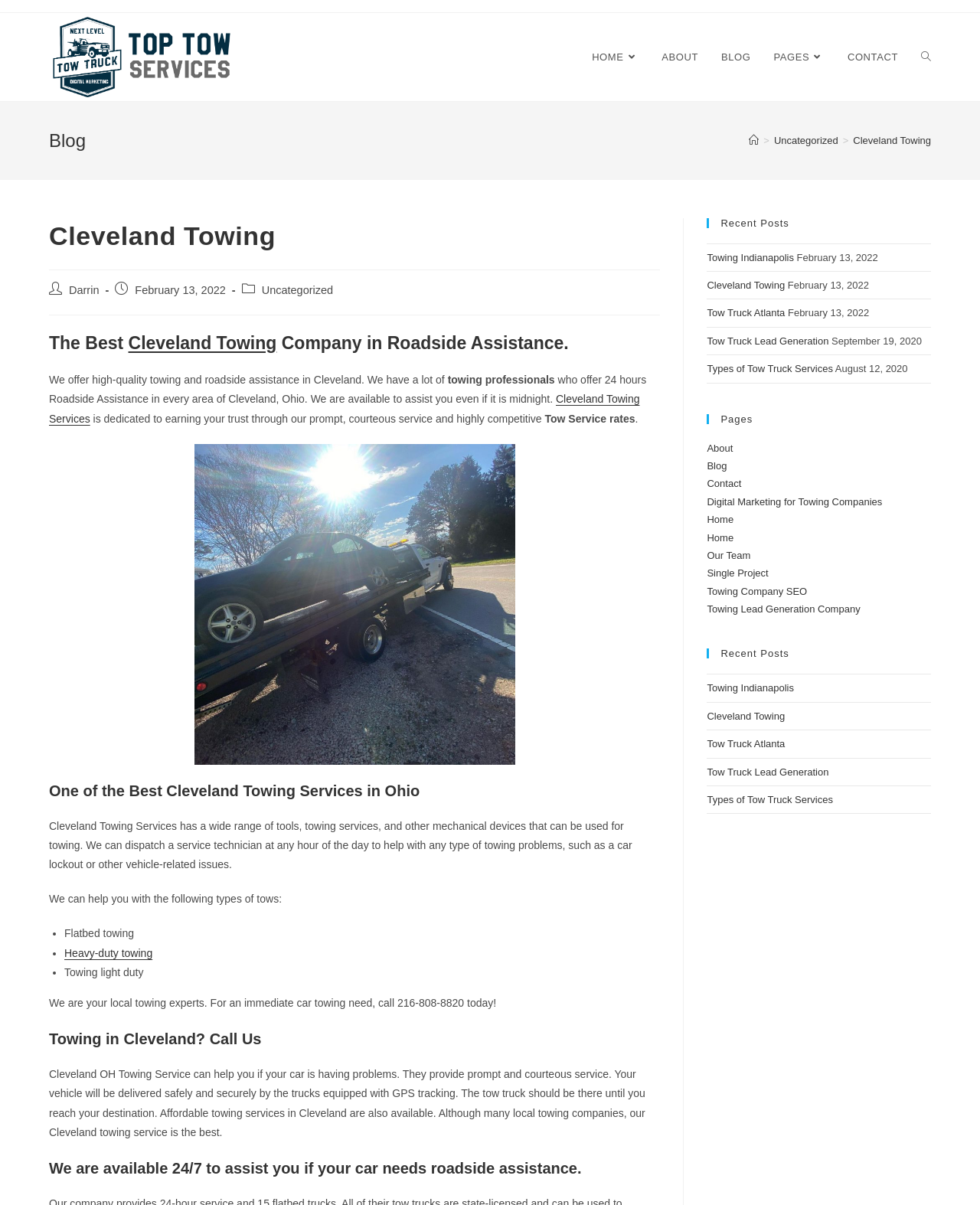What is the purpose of the company's service?
Using the details shown in the screenshot, provide a comprehensive answer to the question.

The purpose of the company's service is to assist with car problems, which can be inferred from the text 'Cleveland OH Towing Service can help you if your car is having problems.' and also from the mention of 'roadside assistance' and 'towing' services.